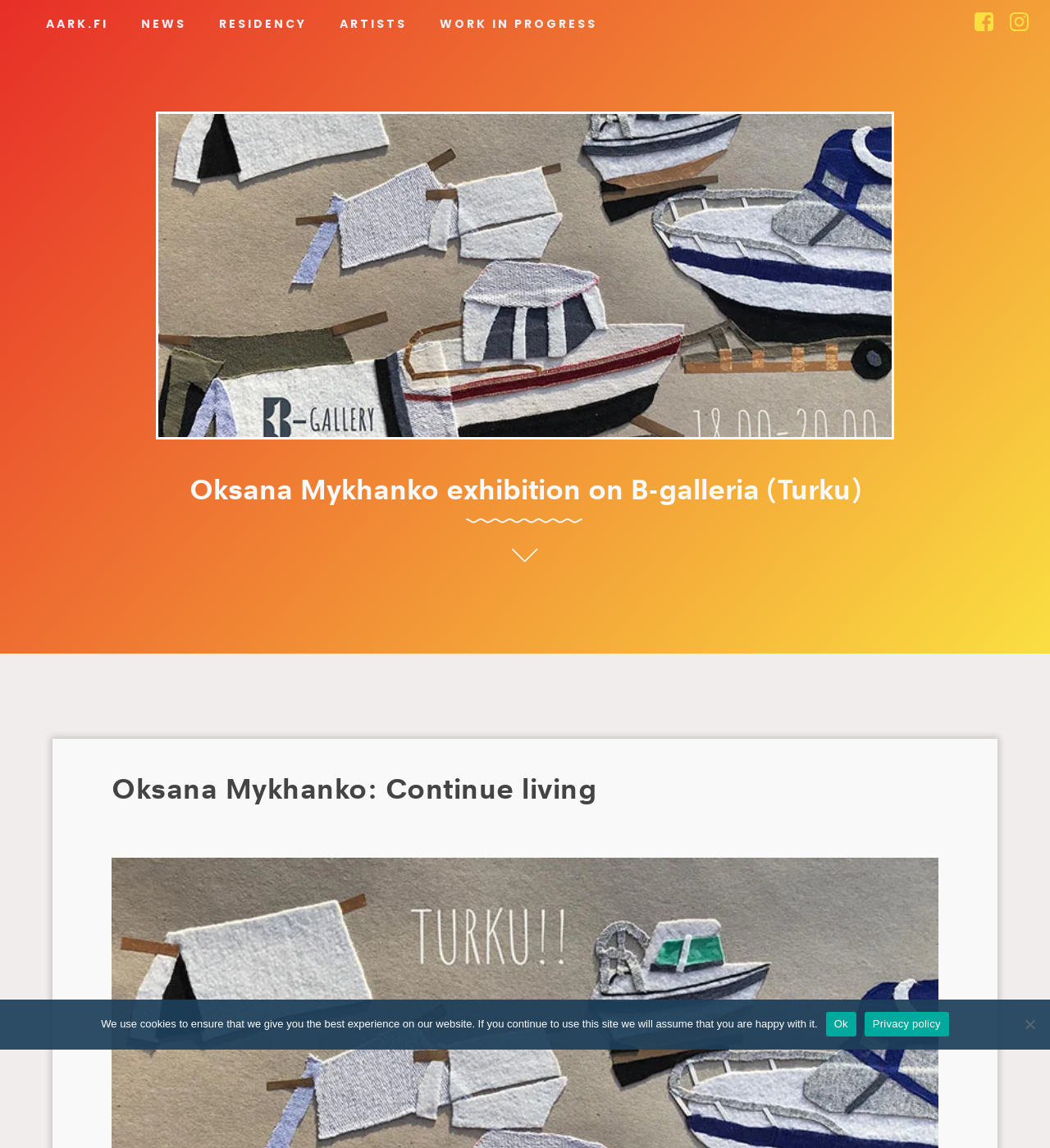Please answer the following query using a single word or phrase: 
What is the purpose of the 'Ok' button?

To accept cookies